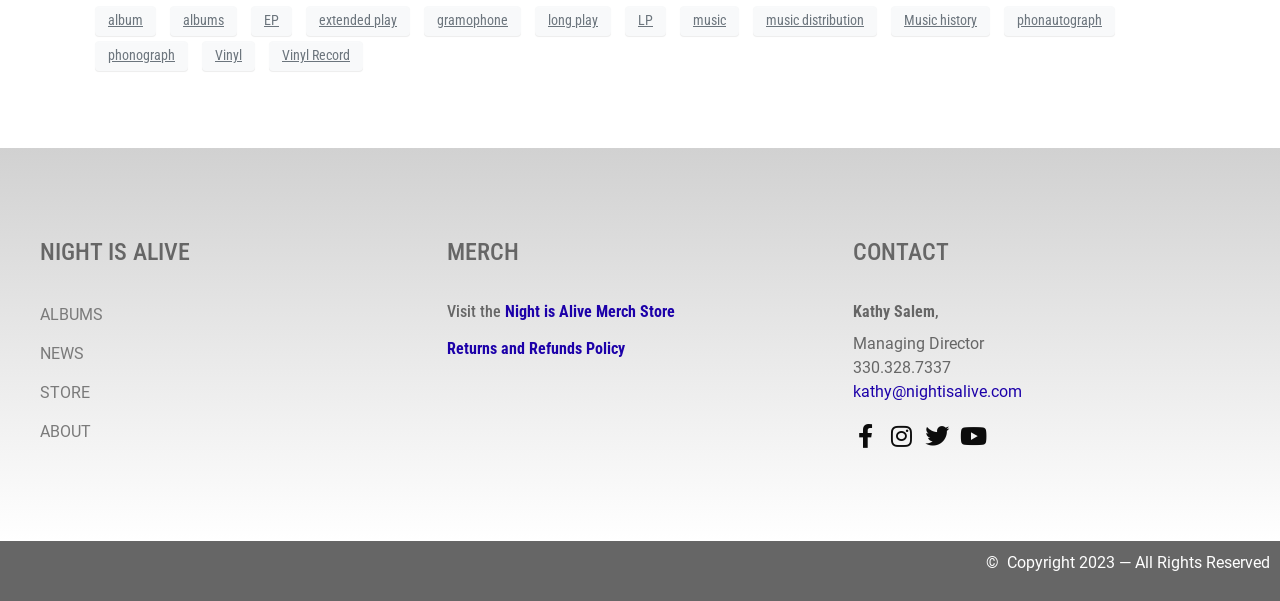Identify the bounding box for the UI element that is described as follows: "Website terms".

None